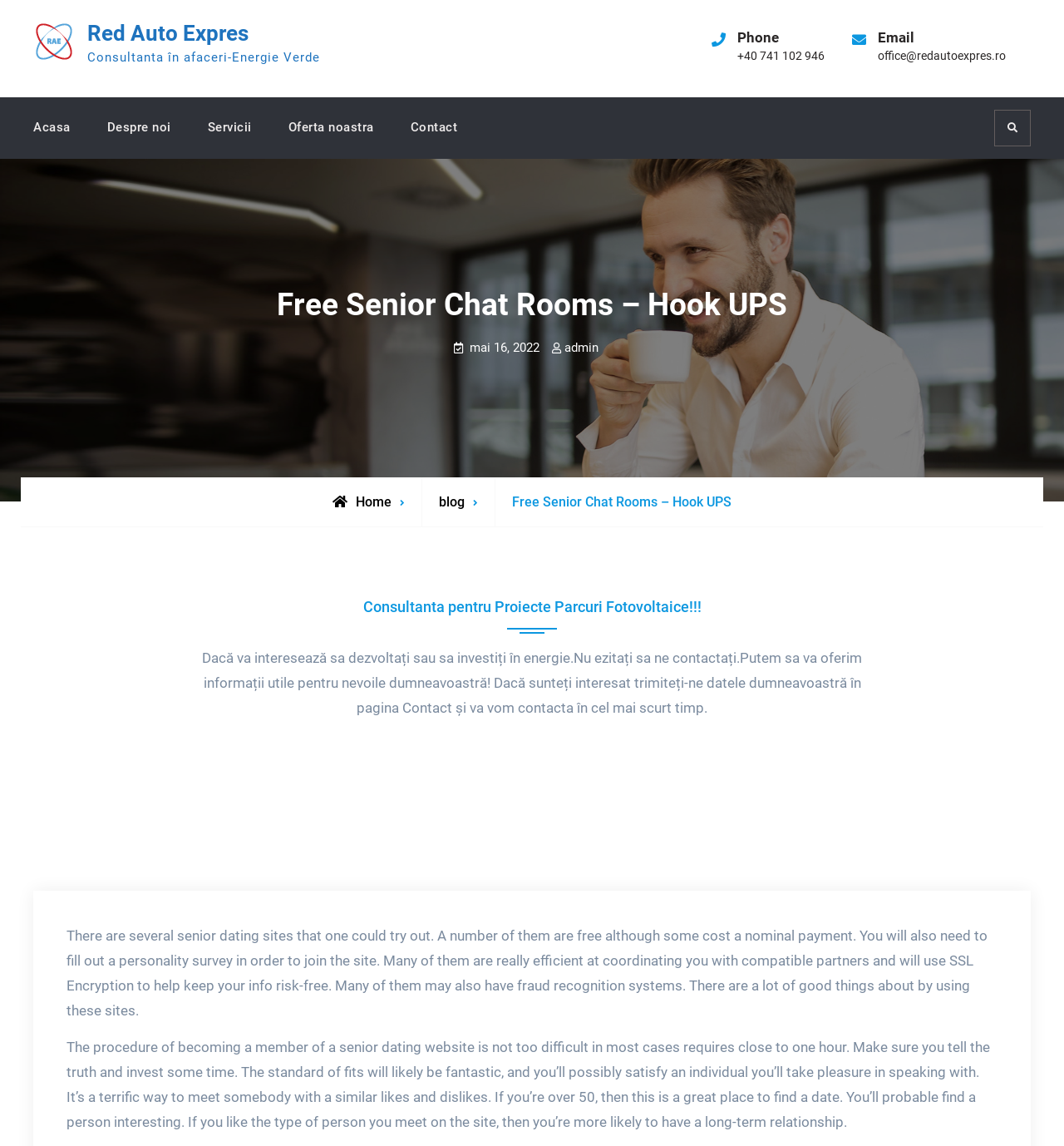Answer the question below using just one word or a short phrase: 
What is the phone number on the webpage?

+40 741 102 946